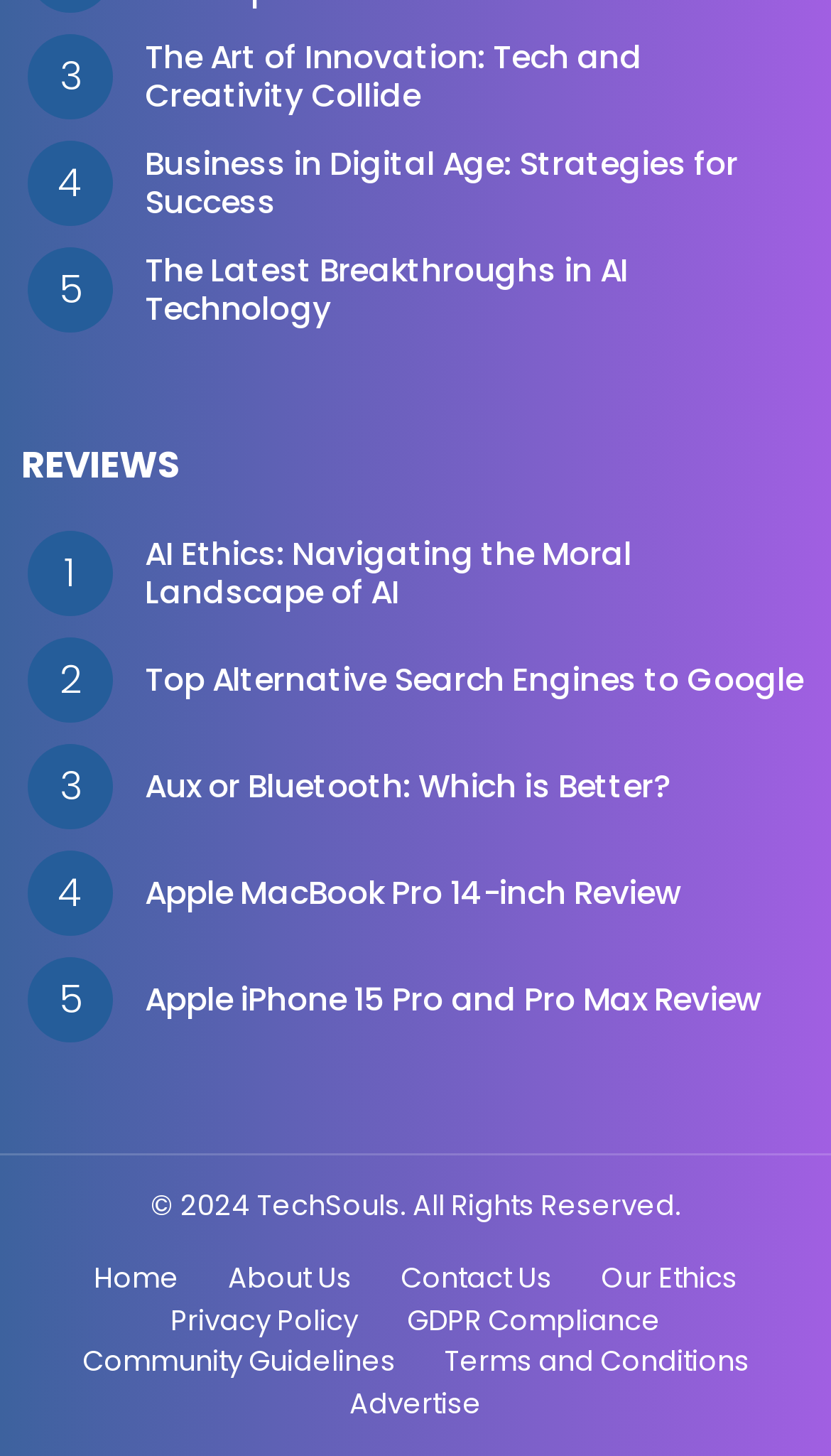Identify the bounding box coordinates of the clickable section necessary to follow the following instruction: "Click on REVIEWS". The coordinates should be presented as four float numbers from 0 to 1, i.e., [left, top, right, bottom].

[0.026, 0.305, 0.974, 0.335]